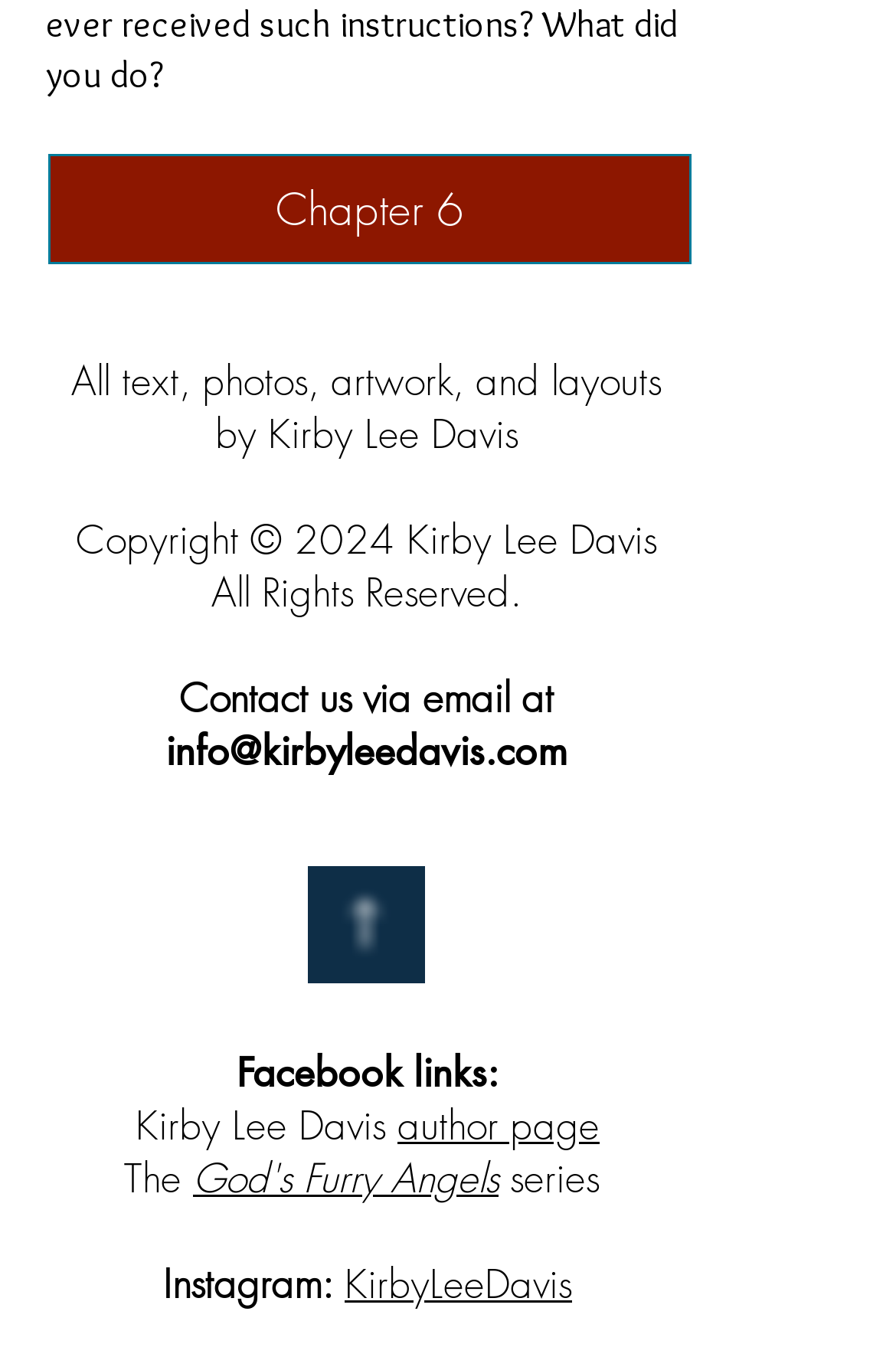Provide the bounding box coordinates of the HTML element described by the text: "God's Furry Ang".

[0.215, 0.848, 0.51, 0.887]